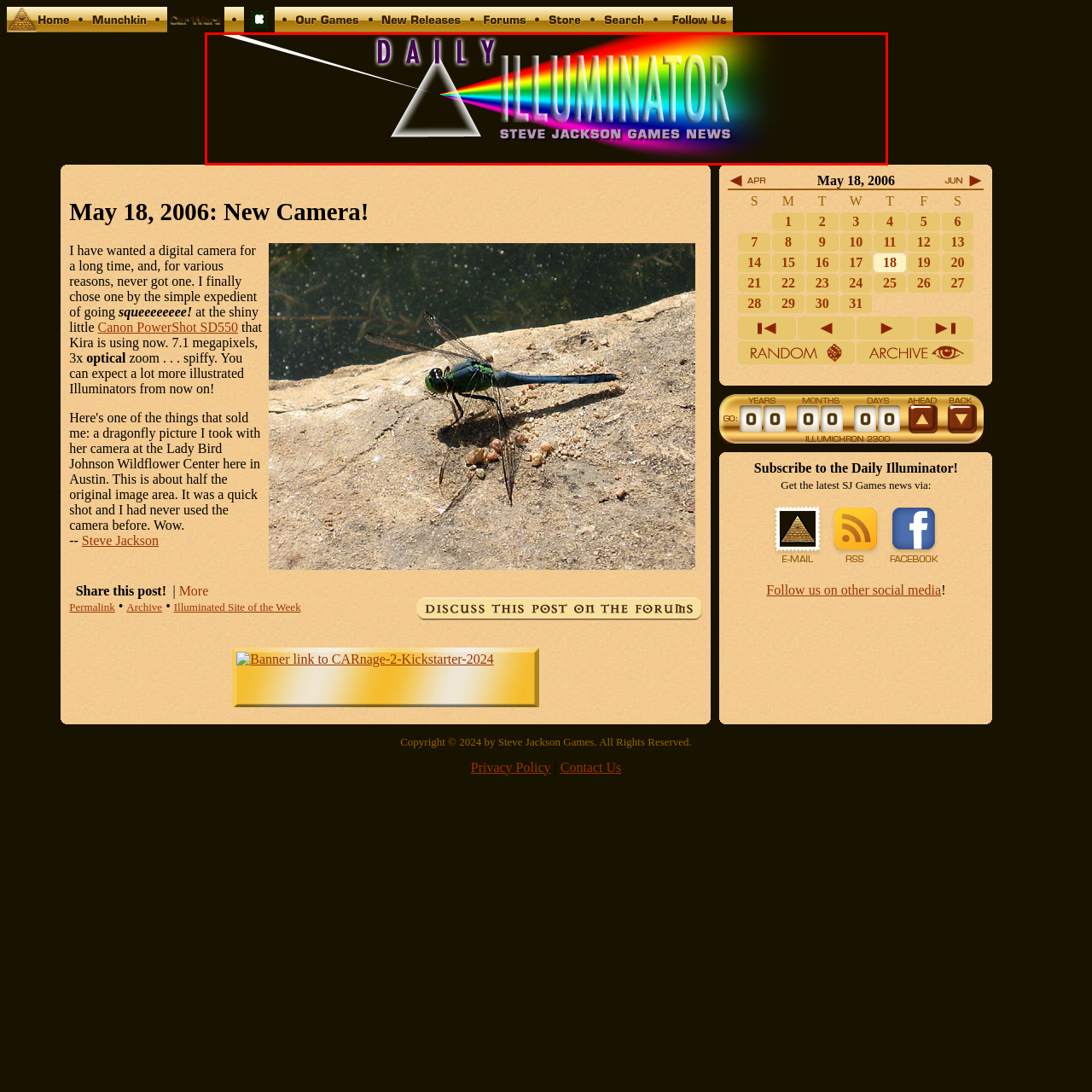Focus on the content within the red box and provide a succinct answer to this question using just one word or phrase: 
What is the name of the newsletter associated with Steve Jackson Games?

Daily Illuminator